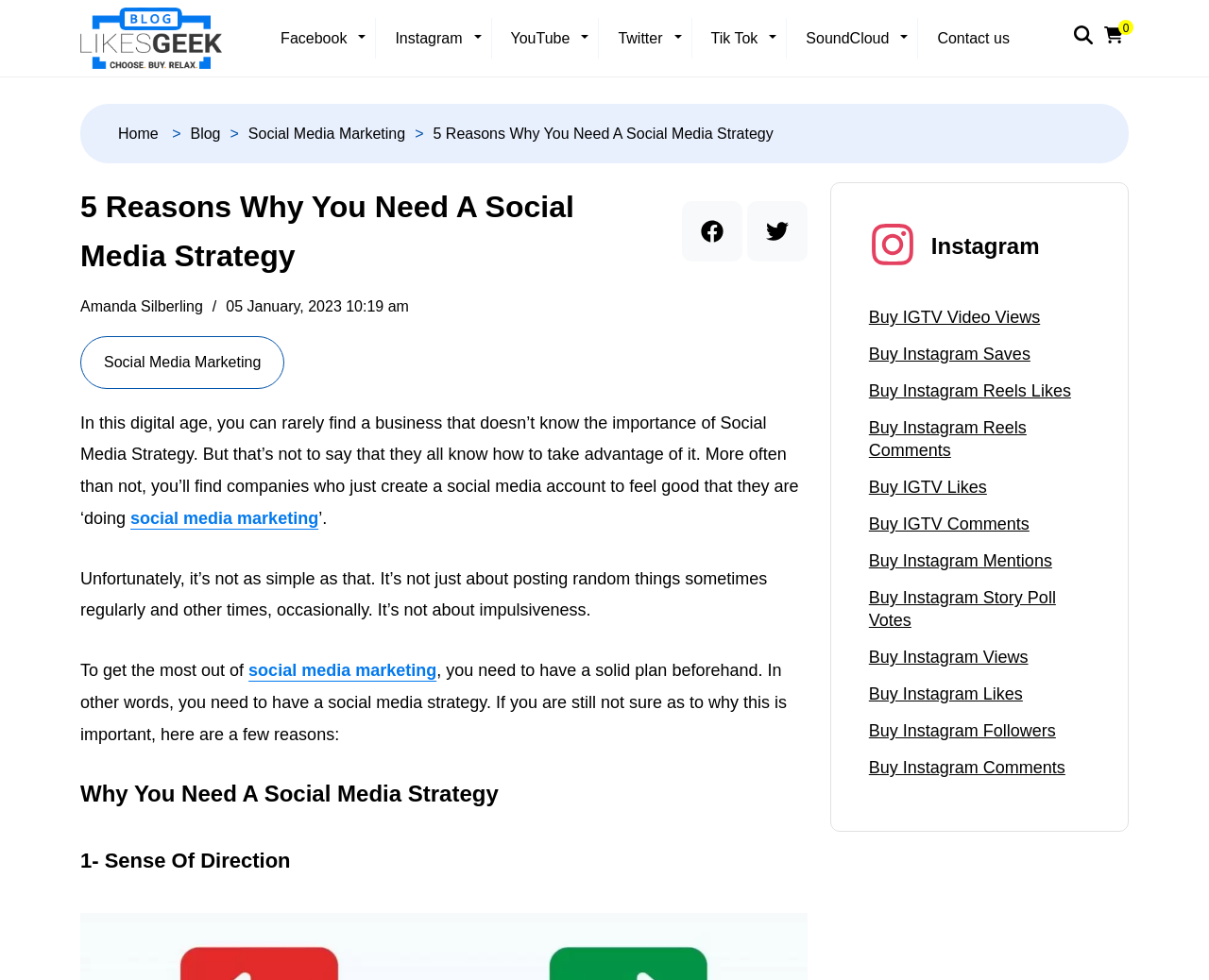What is the first reason why you need a social media strategy?
Answer the question in a detailed and comprehensive manner.

The article lists five reasons why you need a social media strategy, and the first reason is 'Sense Of Direction', which is mentioned in the subheading.